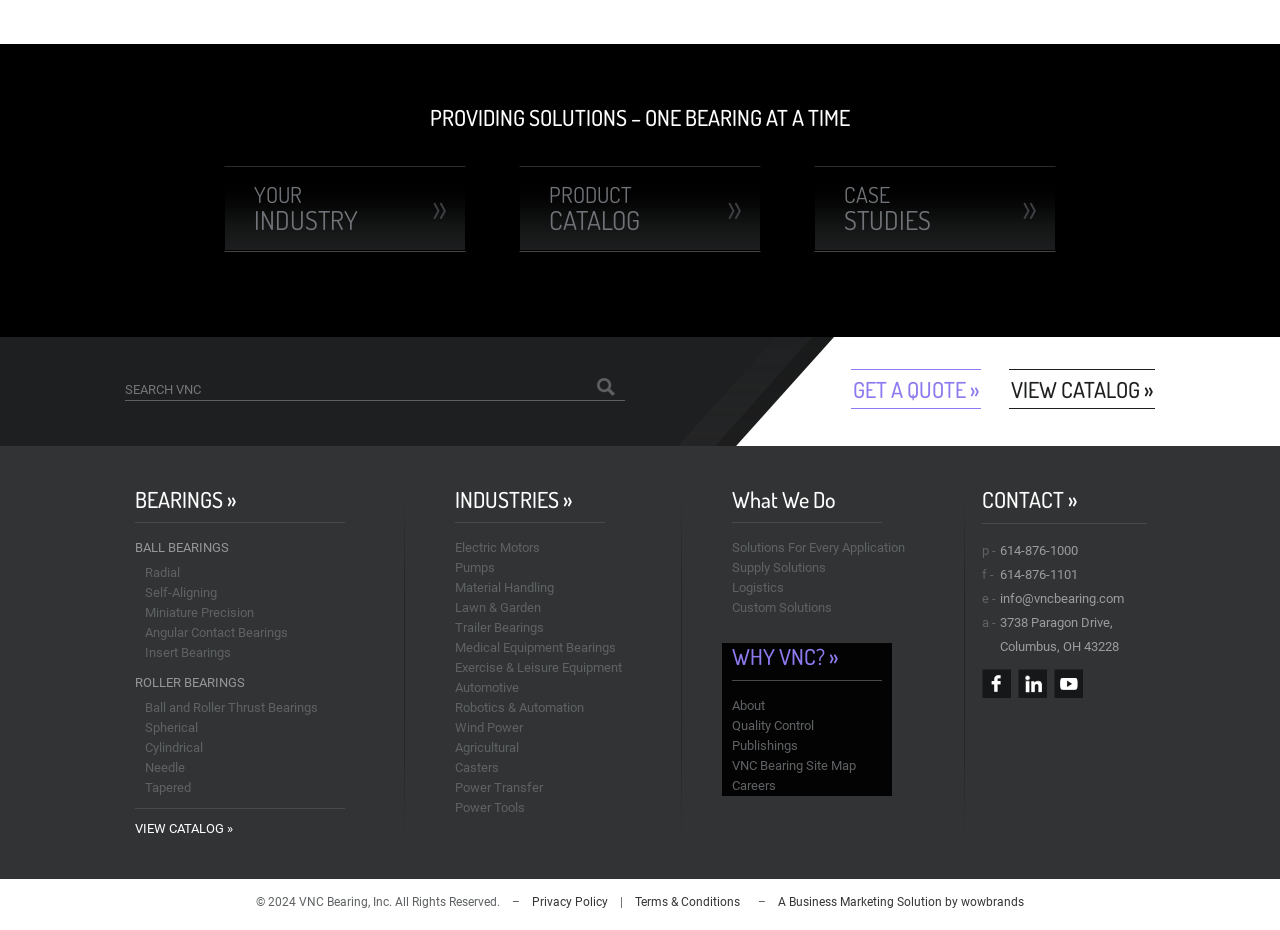Find the bounding box coordinates for the element that must be clicked to complete the instruction: "View product catalog". The coordinates should be four float numbers between 0 and 1, indicated as [left, top, right, bottom].

[0.405, 0.178, 0.595, 0.271]